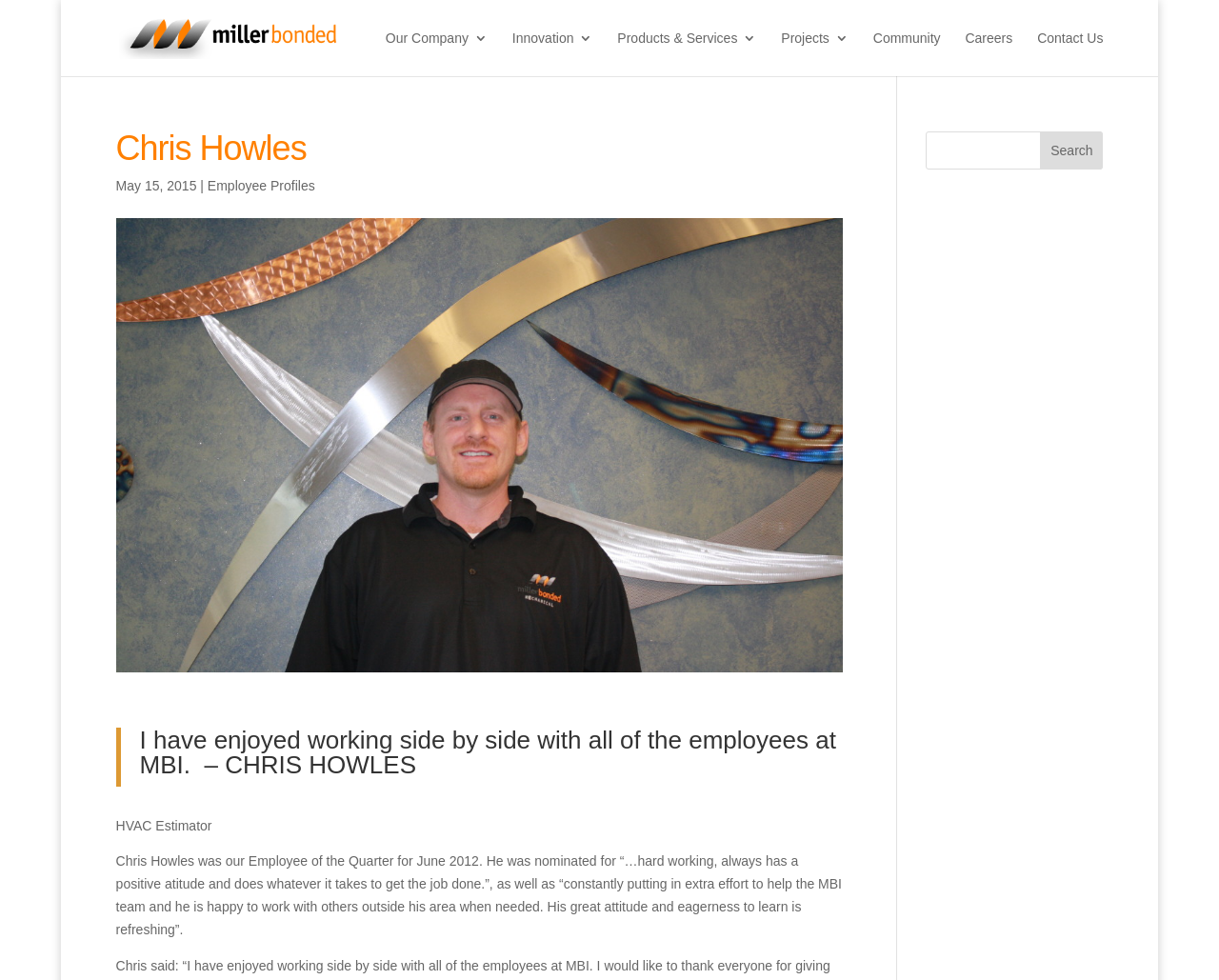What is the purpose of the textbox at the top right corner of the page?
Please utilize the information in the image to give a detailed response to the question.

I found the answer by looking at the textbox element and the button element with the text 'Search' which is located next to it.